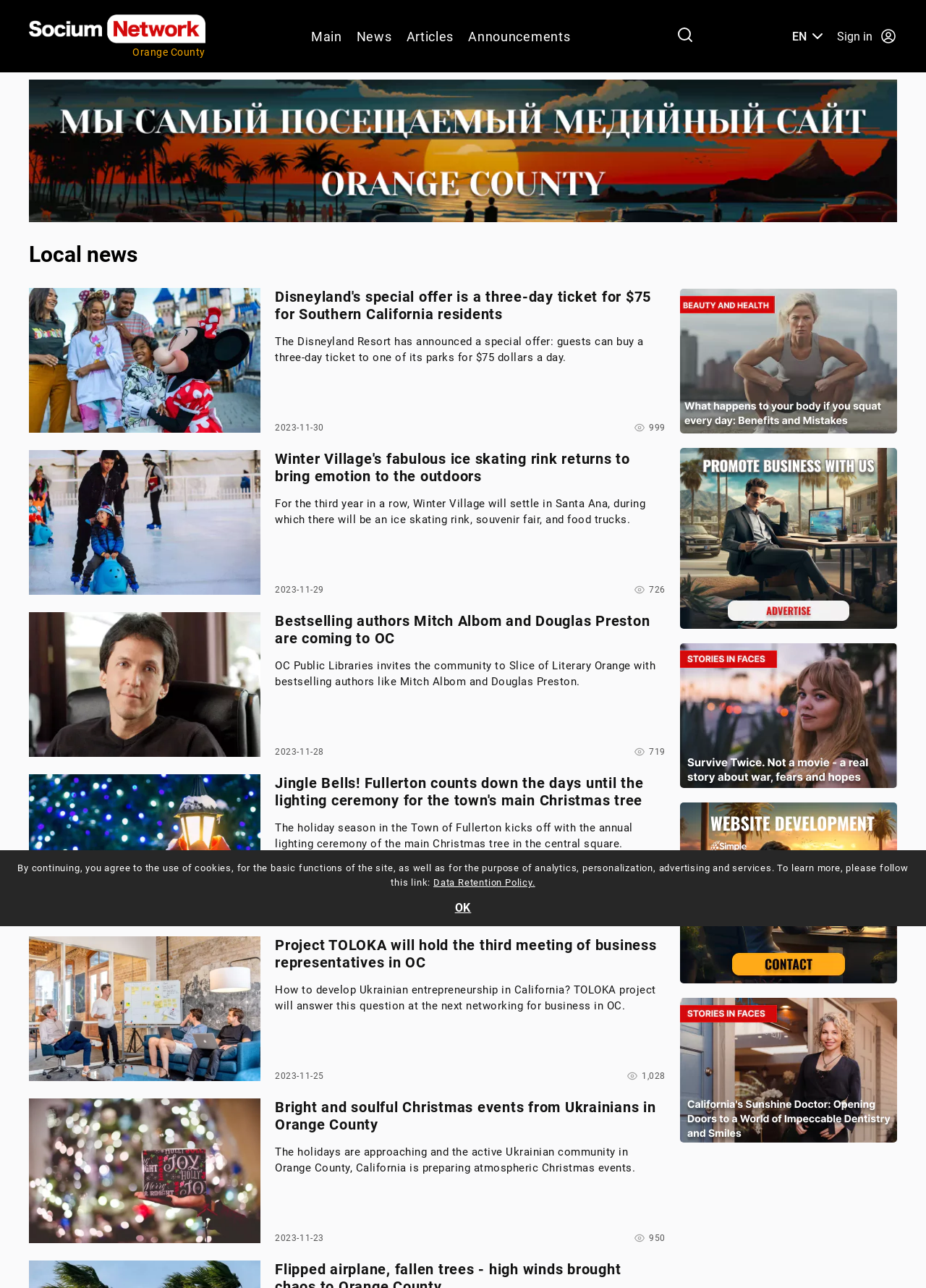Could you provide the bounding box coordinates for the portion of the screen to click to complete this instruction: "go to 3D Print Beginner homepage"?

None